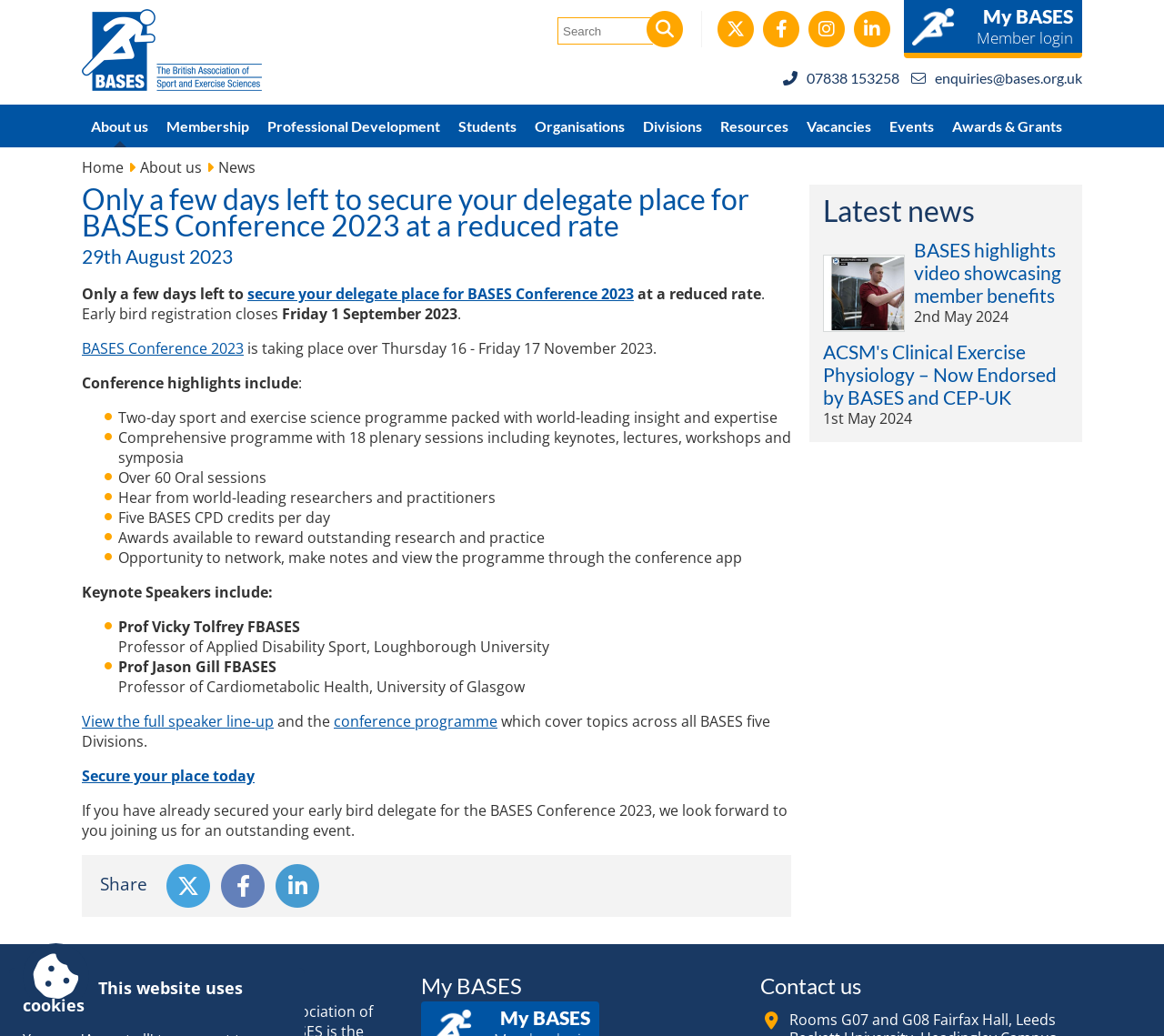Give a concise answer of one word or phrase to the question: 
What is the deadline for early bird registration?

1 September 2023